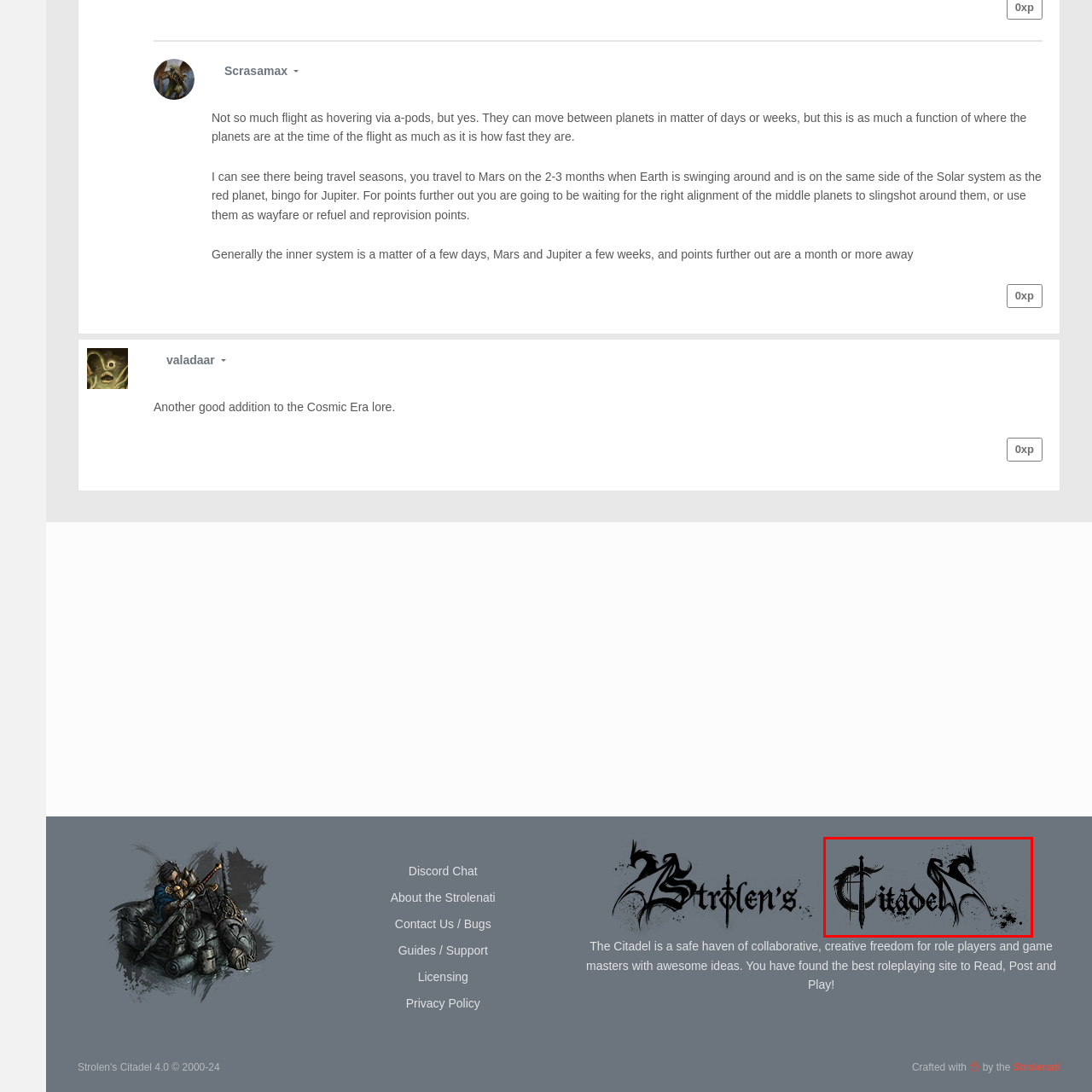Analyze the image highlighted by the red bounding box and give a one-word or phrase answer to the query: What surrounds the text 'Citadel'?

Ink-like splashes and shadows